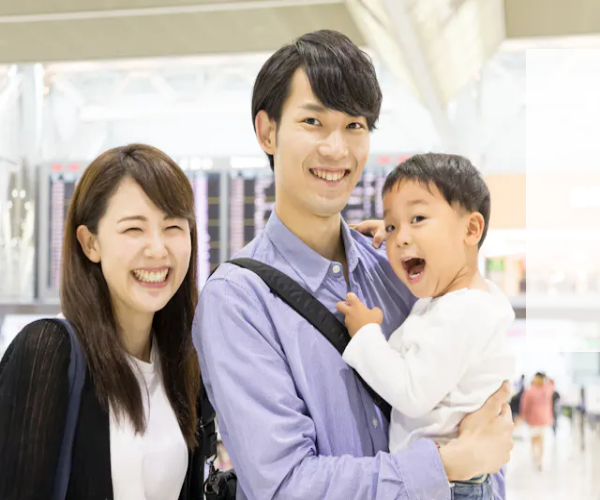Is the scene set in an airport?
Please describe in detail the information shown in the image to answer the question.

The background of the image suggests a busy terminal, implying that the scene is set in an airport, which is a common location for terminals.